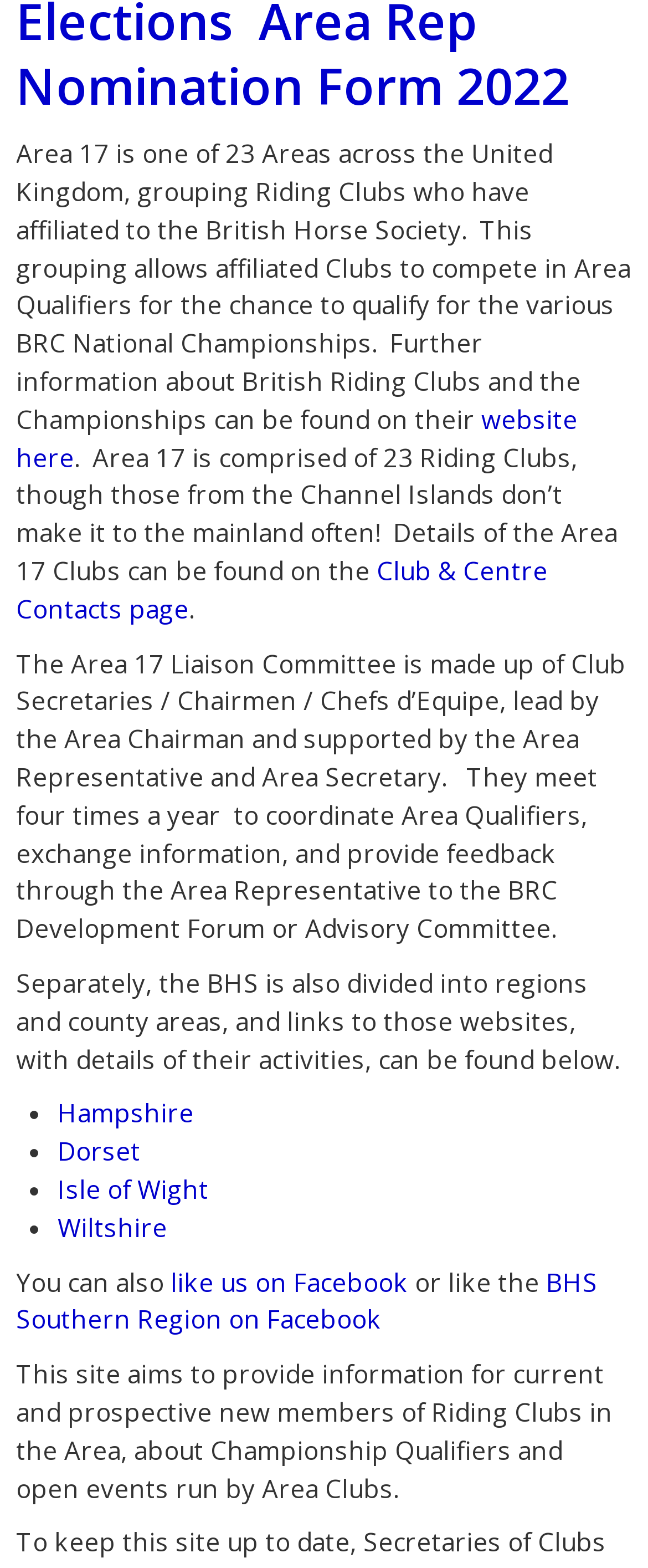Please determine the bounding box coordinates for the UI element described as: "Club & Centre Contacts page".

[0.025, 0.353, 0.846, 0.398]